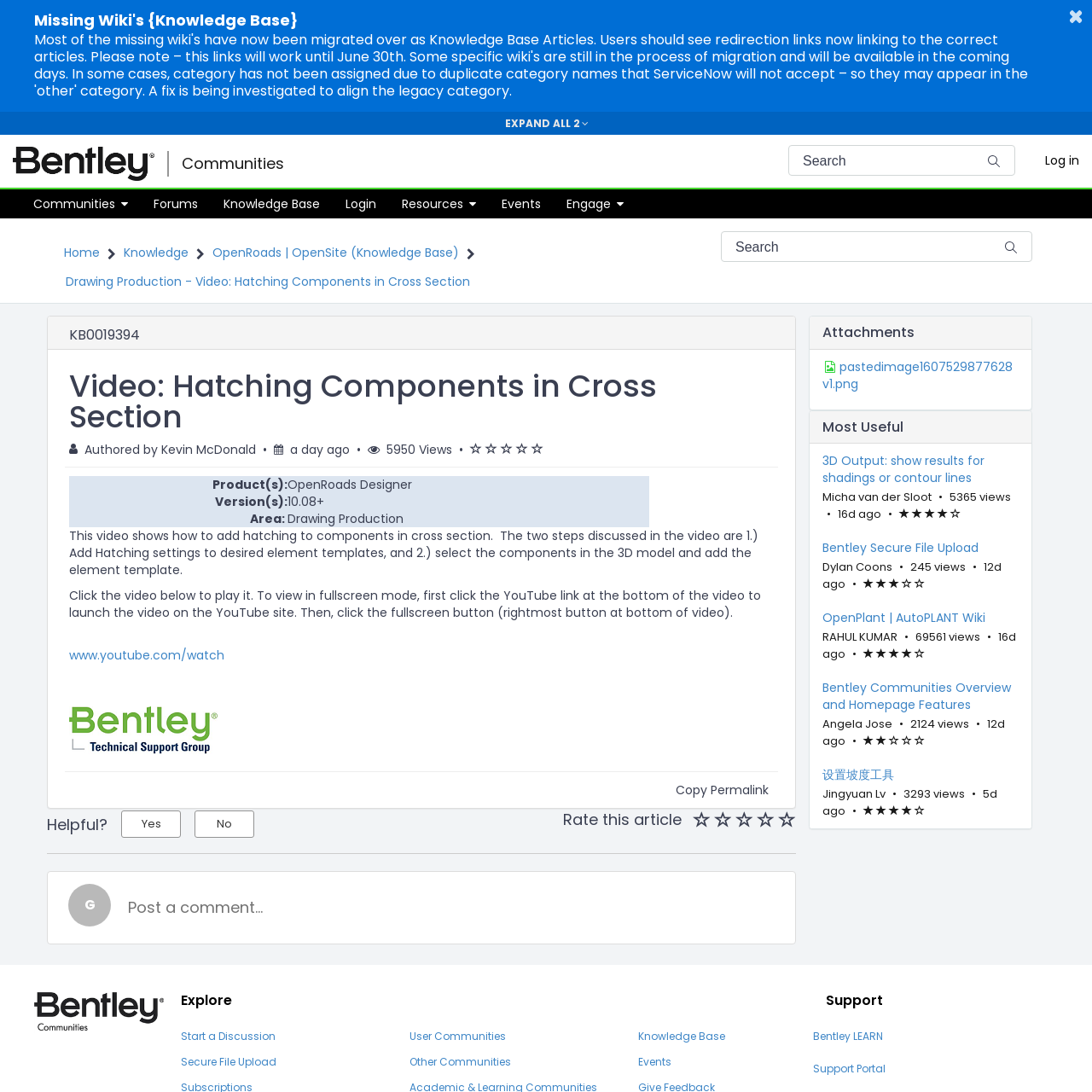Determine the bounding box coordinates (top-left x, top-left y, bottom-right x, bottom-right y) of the UI element described in the following text: Knowledge Base

[0.193, 0.179, 0.305, 0.195]